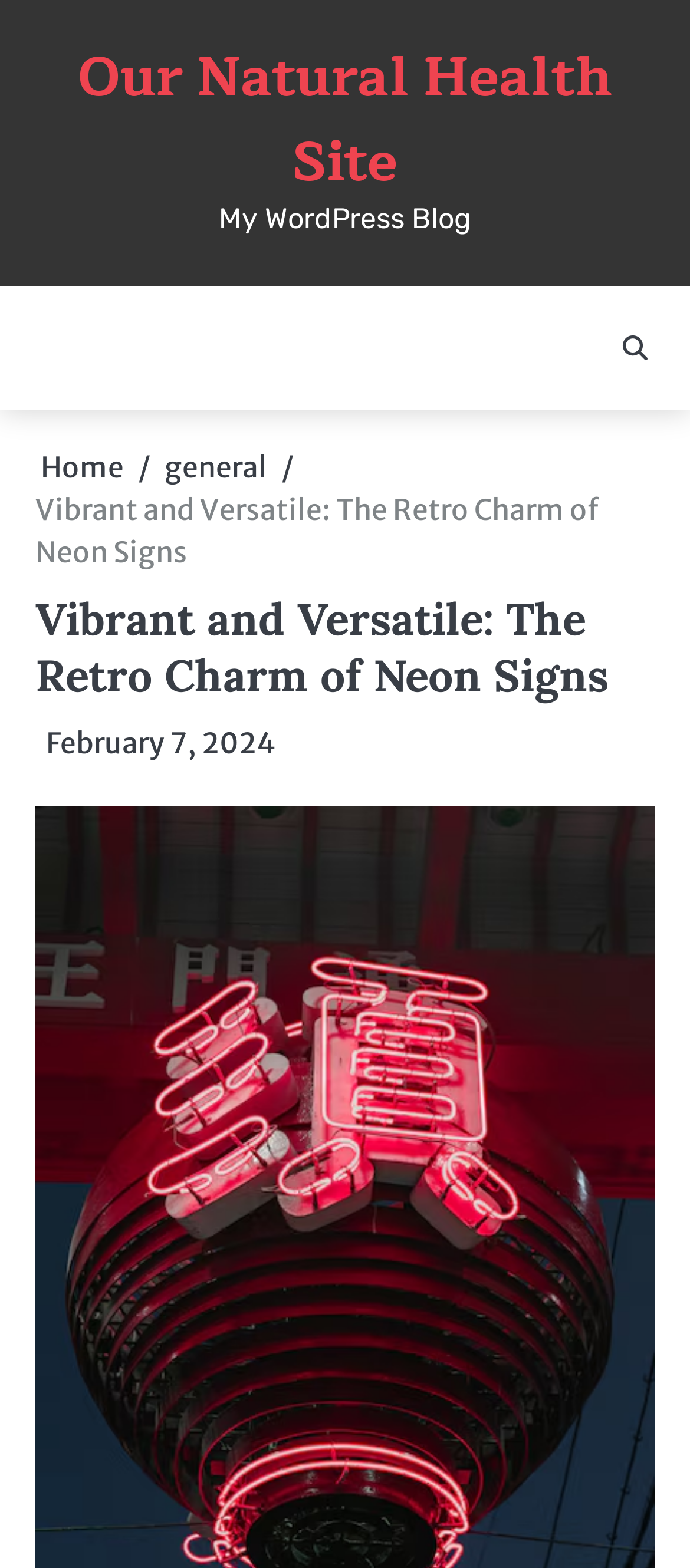Respond to the question below with a single word or phrase:
What is the category of the article?

general